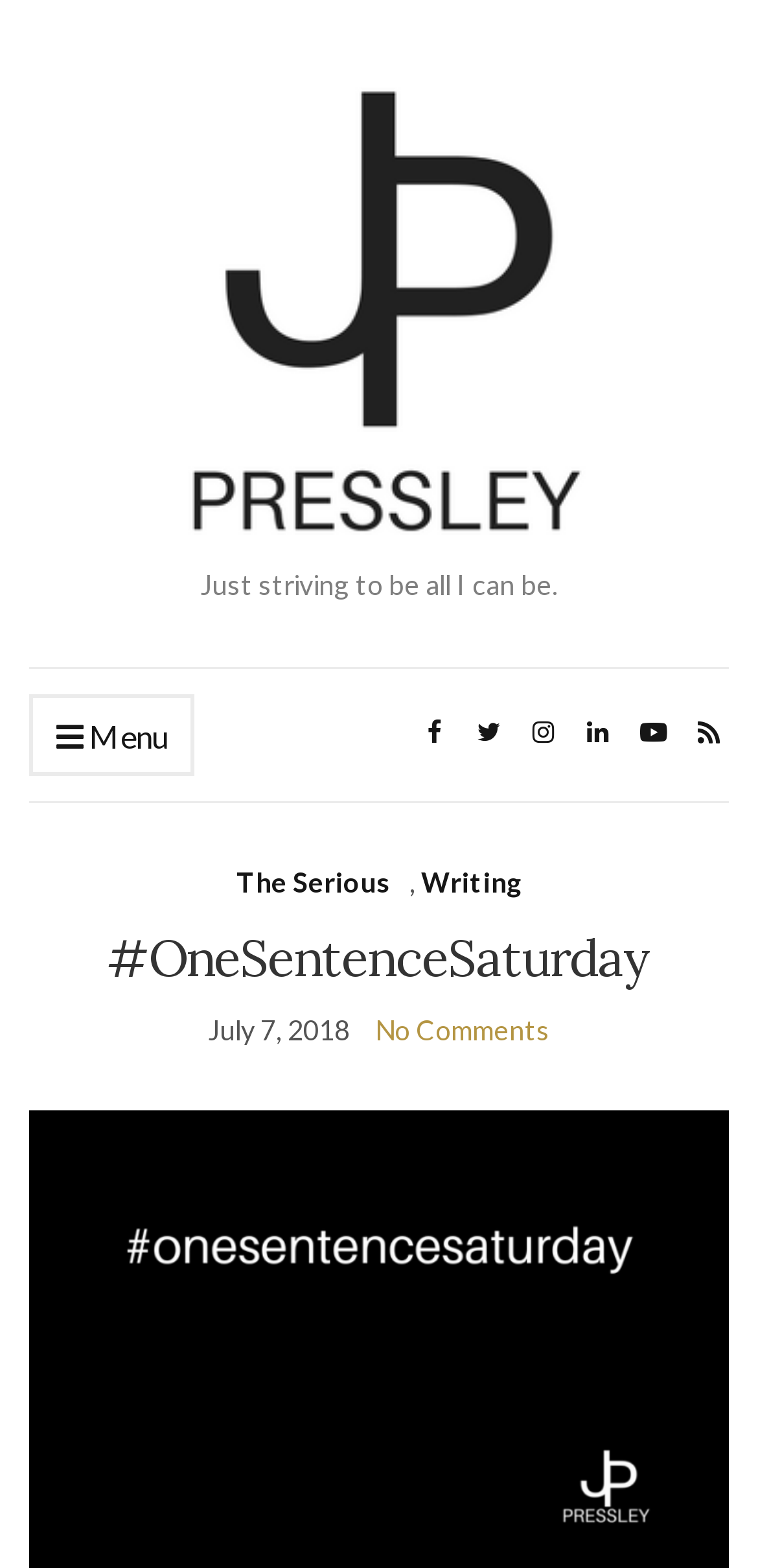Identify the bounding box of the UI element described as follows: "No Comments". Provide the coordinates as four float numbers in the range of 0 to 1 [left, top, right, bottom].

[0.495, 0.646, 0.726, 0.667]